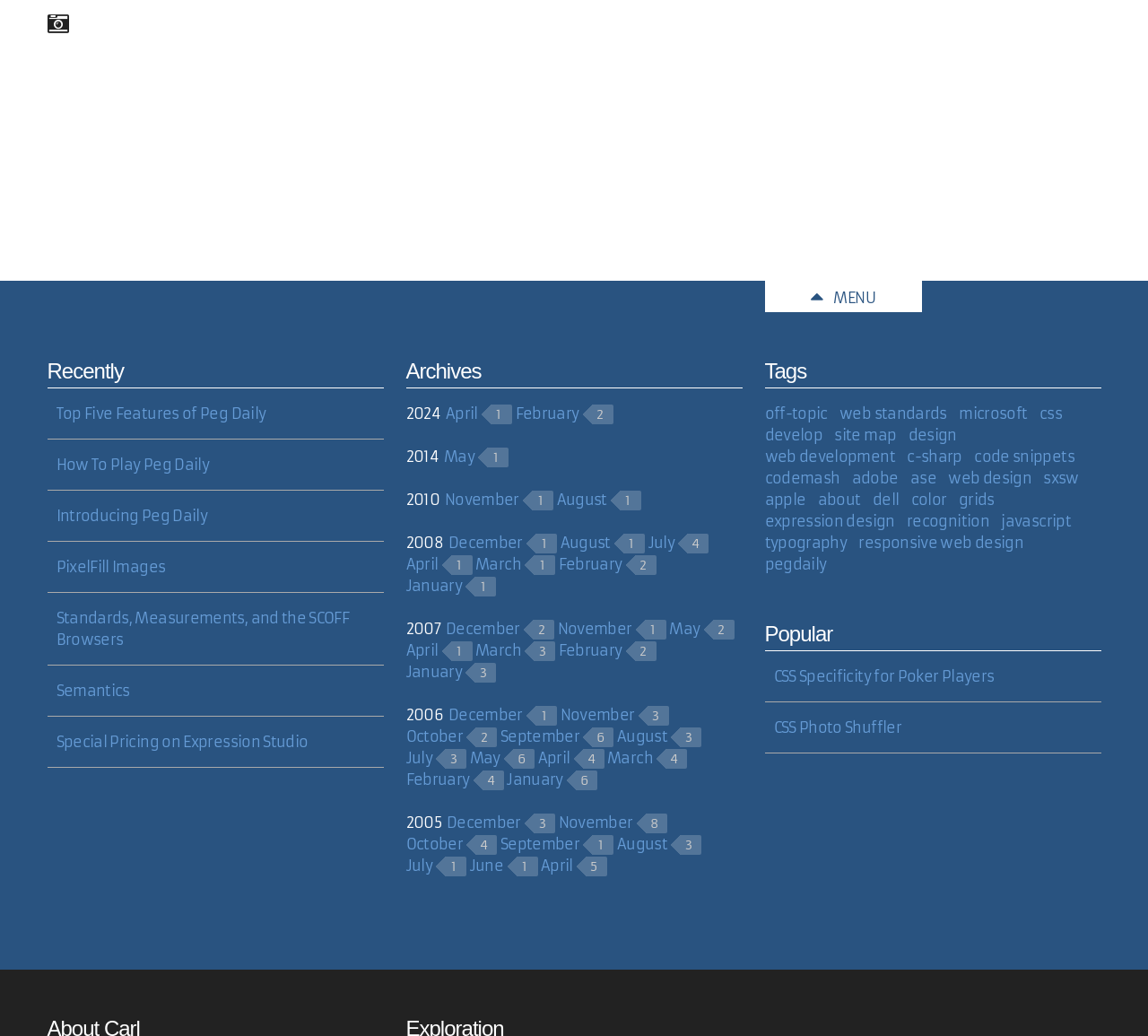Find the bounding box of the element with the following description: "responsive web design". The coordinates must be four float numbers between 0 and 1, formatted as [left, top, right, bottom].

[0.748, 0.515, 0.891, 0.532]